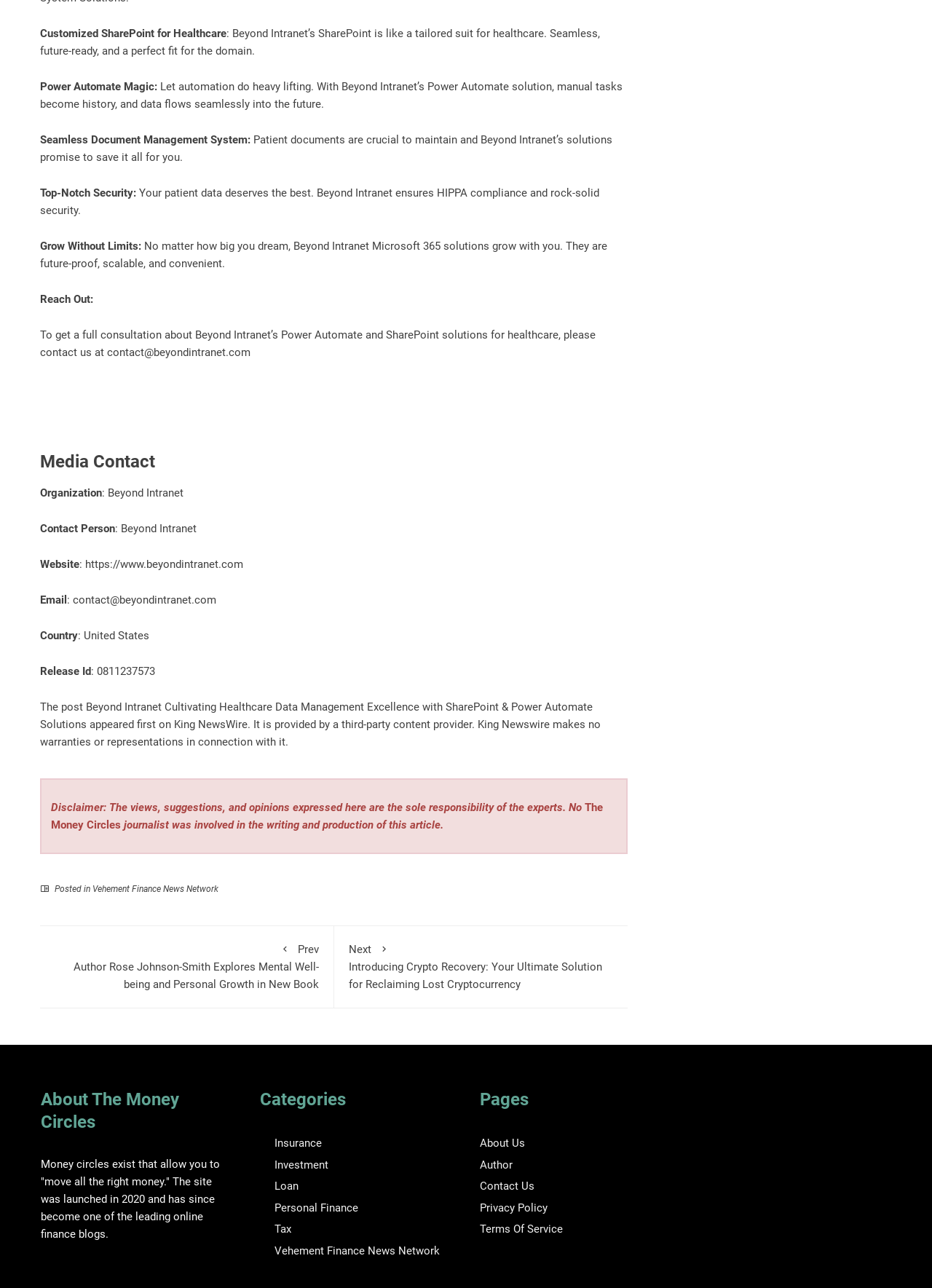Given the element description Vehement Finance News Network, predict the bounding box coordinates for the UI element in the webpage screenshot. The format should be (top-left x, top-left y, bottom-right x, bottom-right y), and the values should be between 0 and 1.

[0.295, 0.966, 0.472, 0.977]